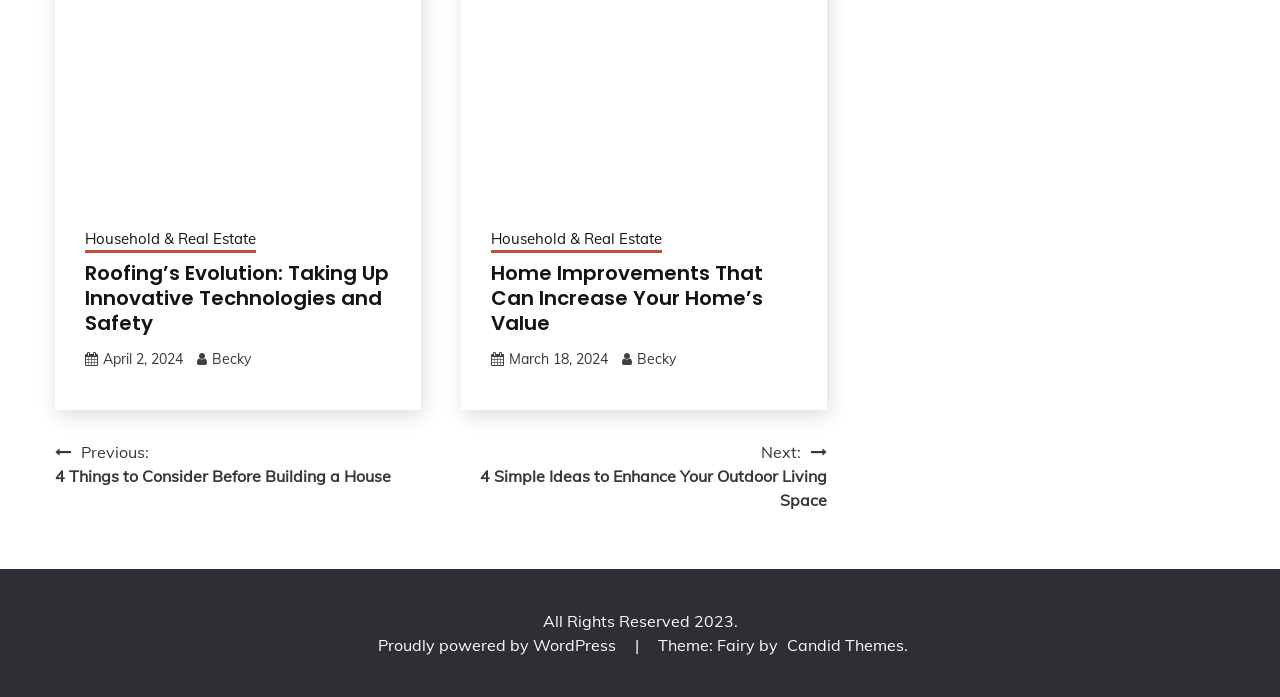Give a one-word or short-phrase answer to the following question: 
What is the name of the theme used by the website?

Fairy